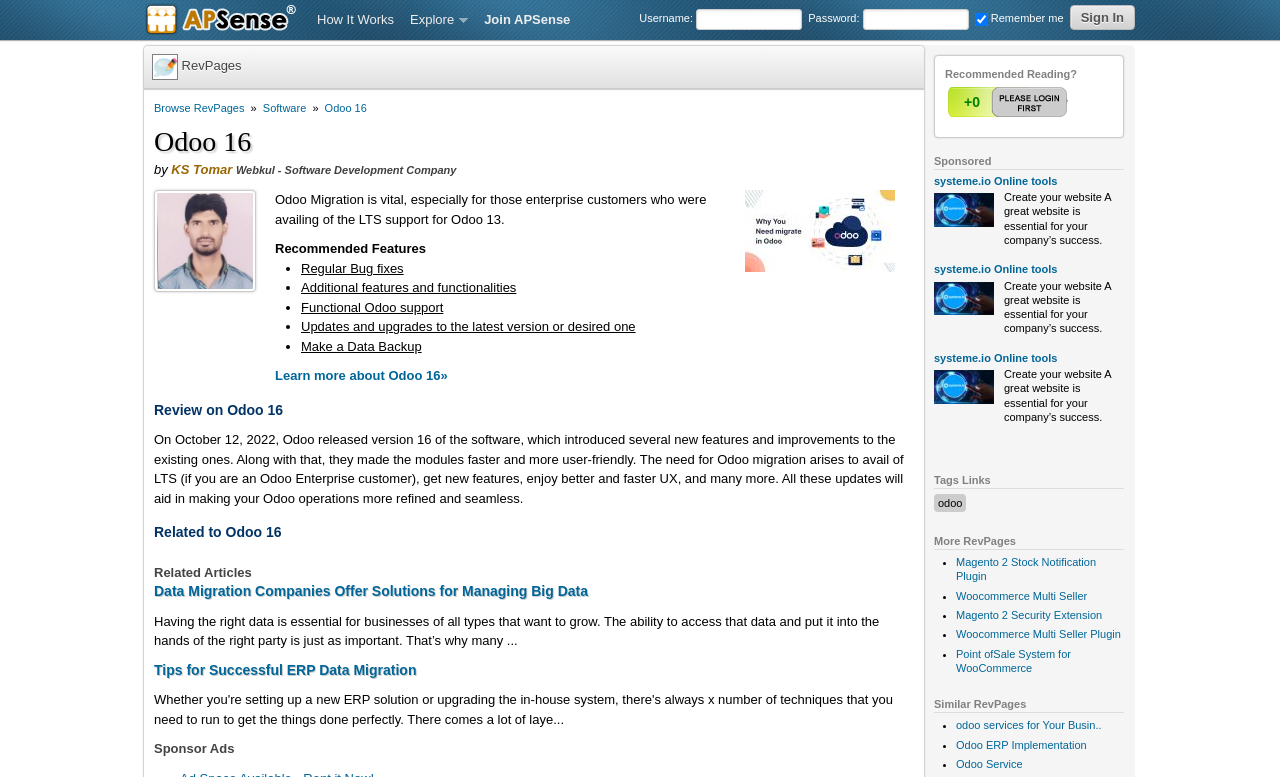How many recommended features are listed?
Please interpret the details in the image and answer the question thoroughly.

The webpage lists several recommended features, including Regular Bug fixes, Additional features and functionalities, Functional Odoo support, Updates and upgrades to the latest version or desired one, and Make a Data Backup, which totals to 5 features.